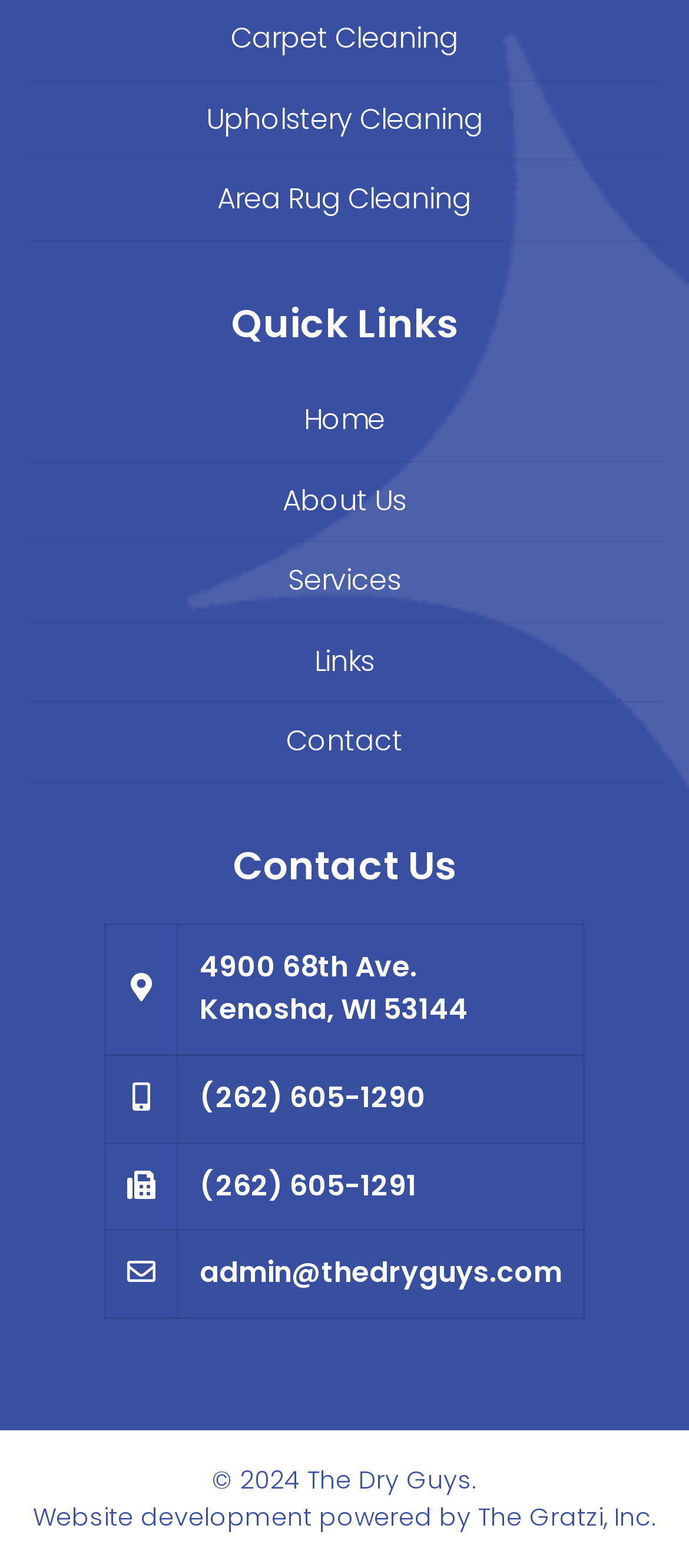Find the bounding box coordinates for the HTML element described in this sentence: "The Gratzi, Inc.". Provide the coordinates as four float numbers between 0 and 1, in the format [left, top, right, bottom].

[0.694, 0.956, 0.953, 0.979]